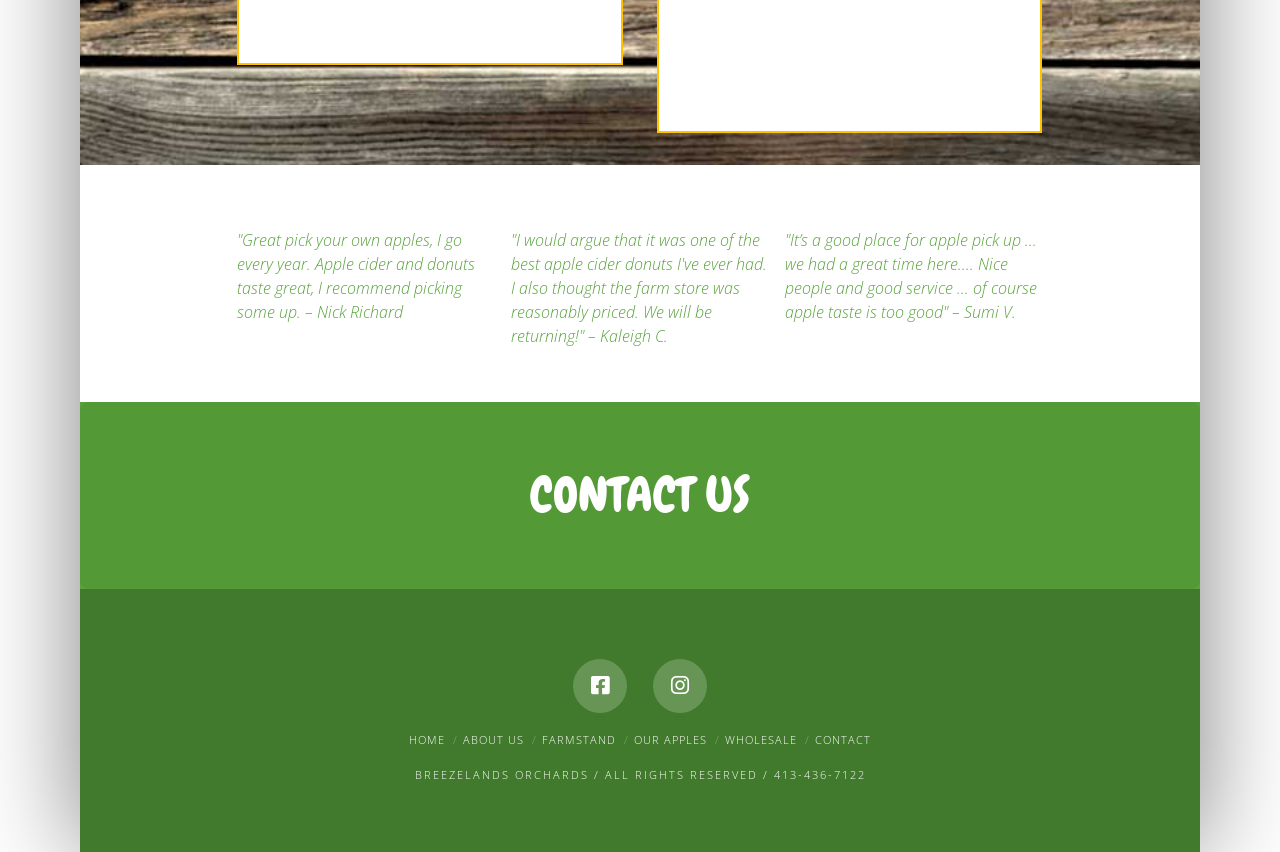Given the element description "Our Apples" in the screenshot, predict the bounding box coordinates of that UI element.

[0.495, 0.86, 0.552, 0.877]